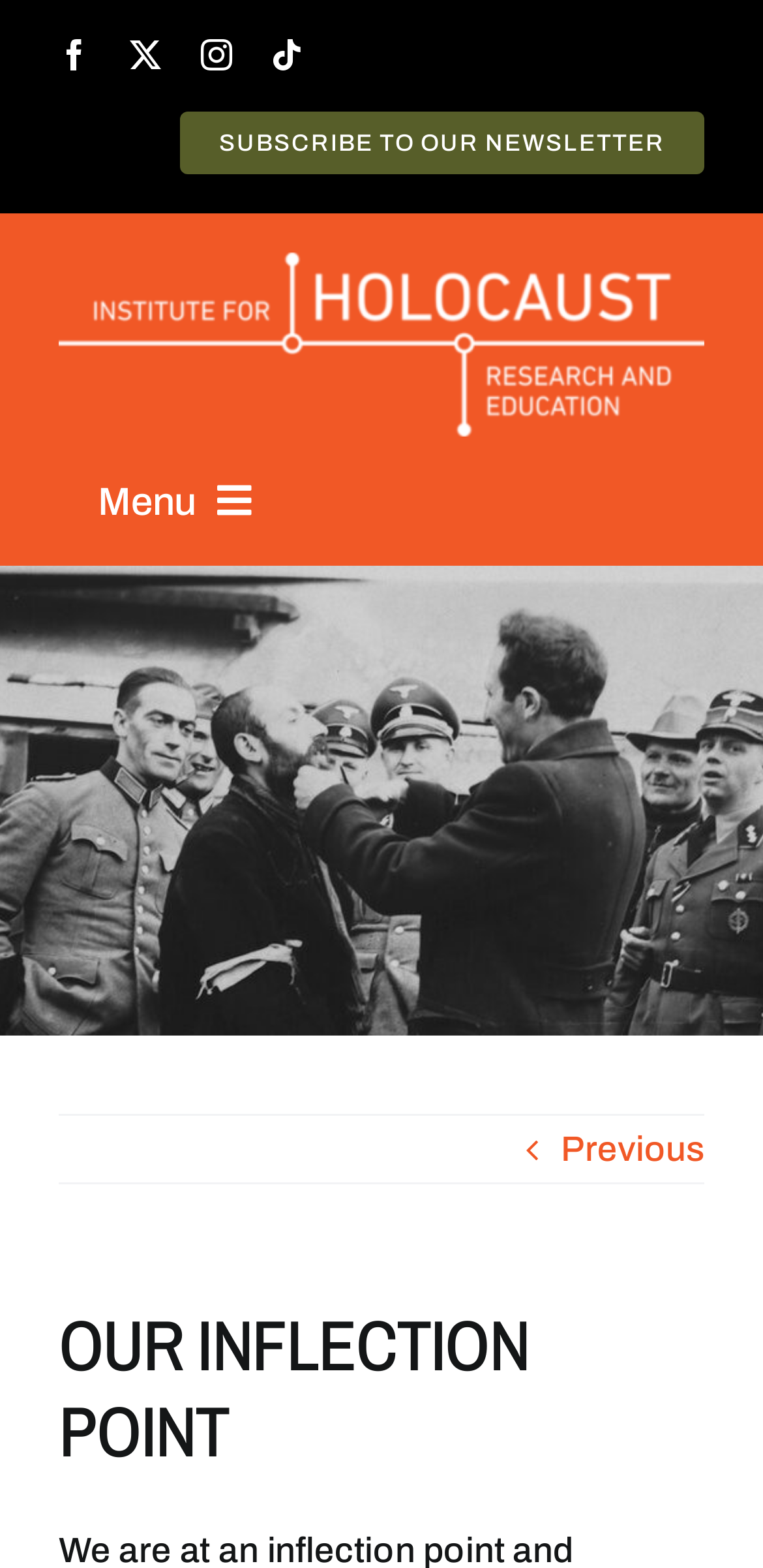Determine the bounding box coordinates (top-left x, top-left y, bottom-right x, bottom-right y) of the UI element described in the following text: Subscribe to Our Newsletter

[0.236, 0.071, 0.923, 0.111]